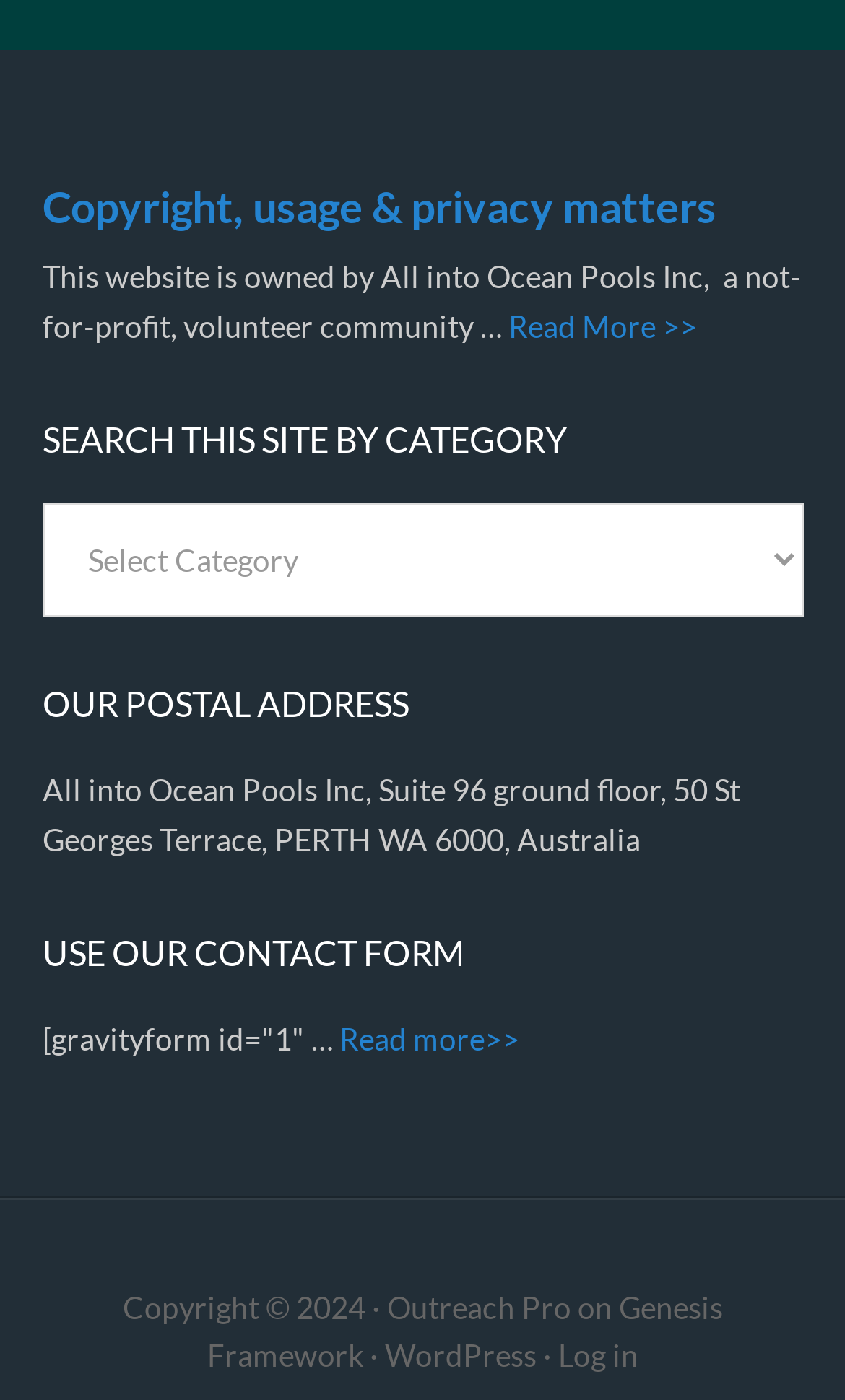How many links are there in the 'Copyright, usage & privacy matters' section?
Refer to the image and provide a concise answer in one word or phrase.

2